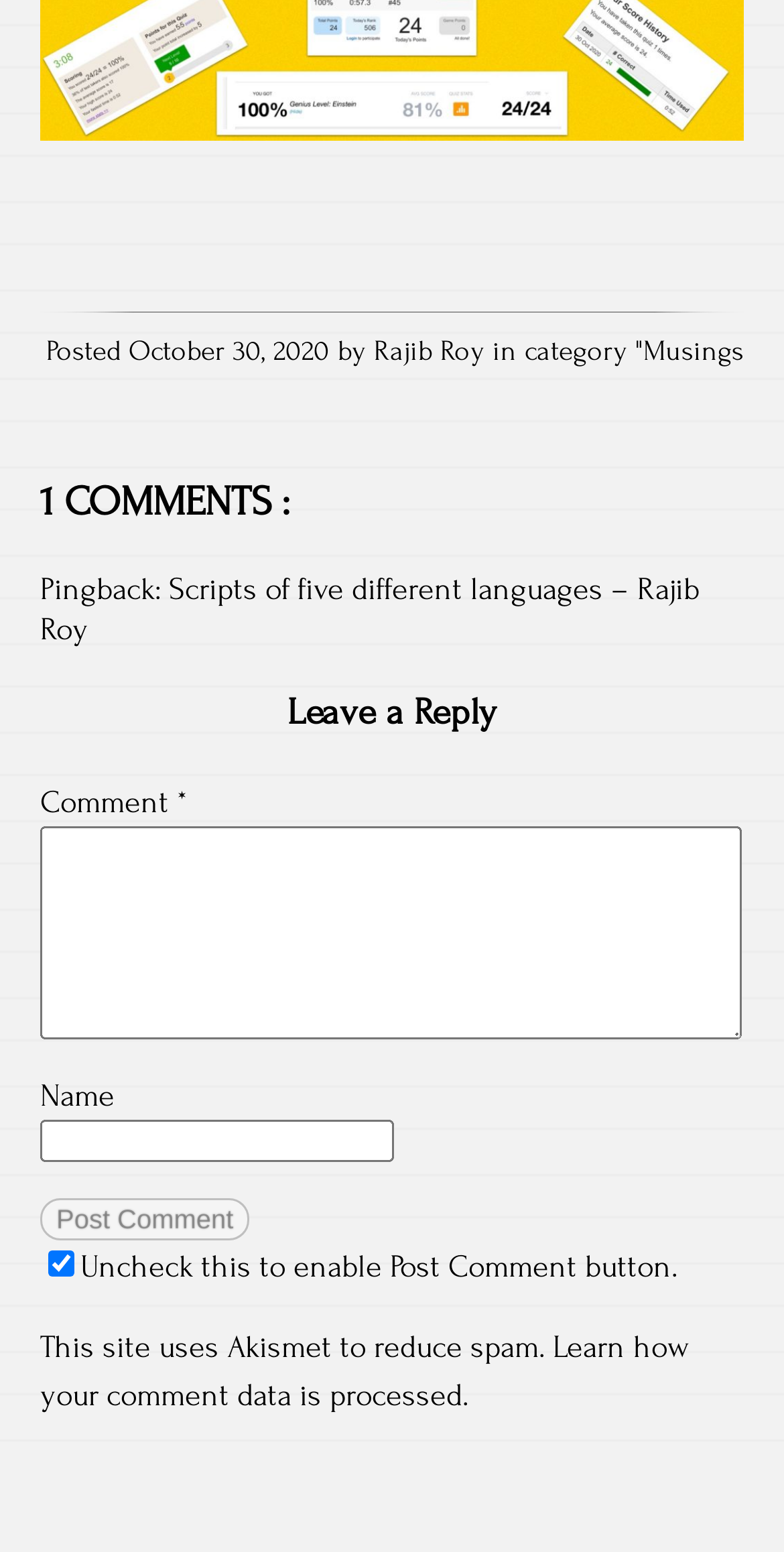What is the category of the post?
Please analyze the image and answer the question with as much detail as possible.

The category of the post can be found next to the date, where it says 'Posted October 30, 2020 by Rajib Roy in category Musings'. This indicates that the post belongs to the category 'Musings'.